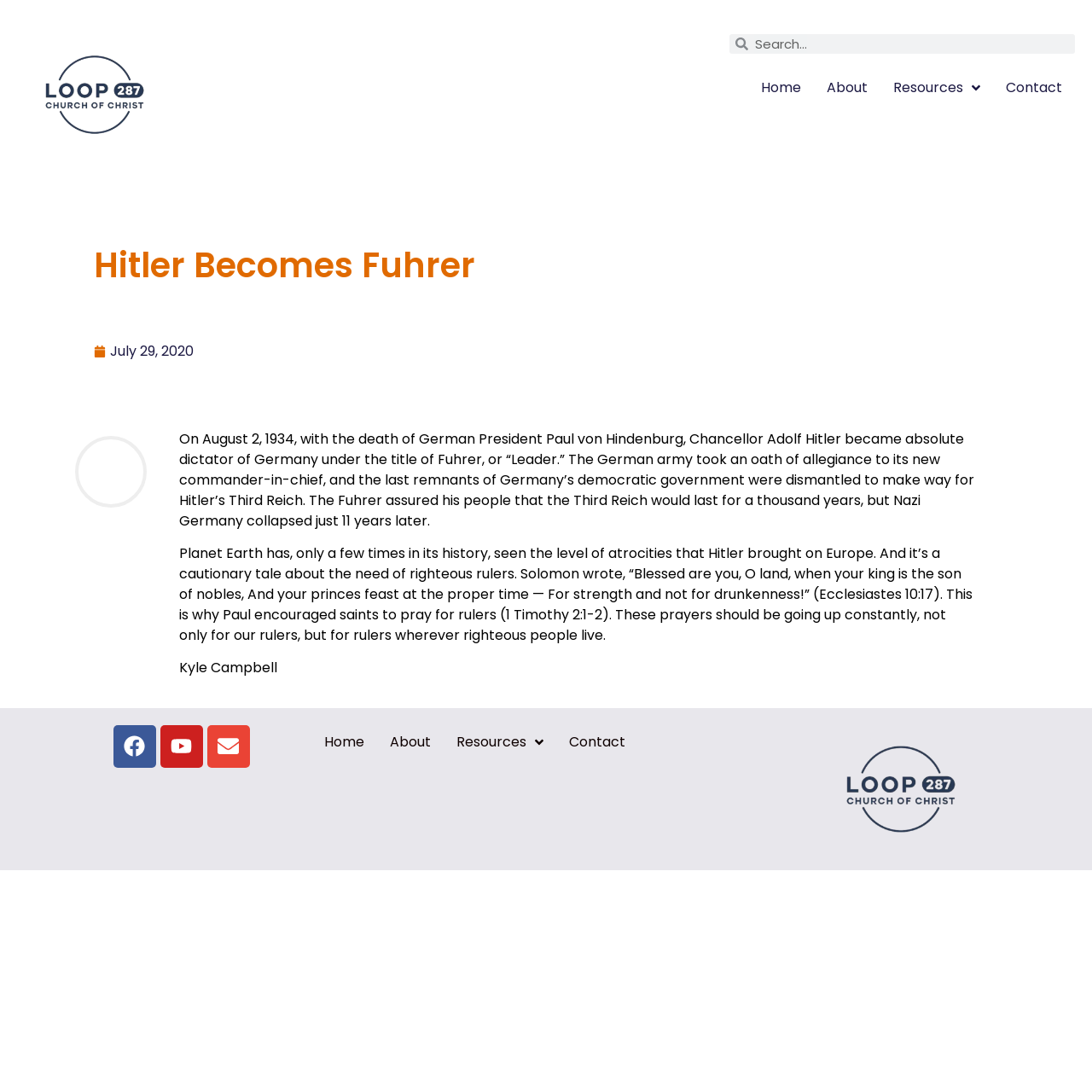Please specify the bounding box coordinates of the area that should be clicked to accomplish the following instruction: "Contact us". The coordinates should consist of four float numbers between 0 and 1, i.e., [left, top, right, bottom].

[0.909, 0.065, 0.984, 0.096]